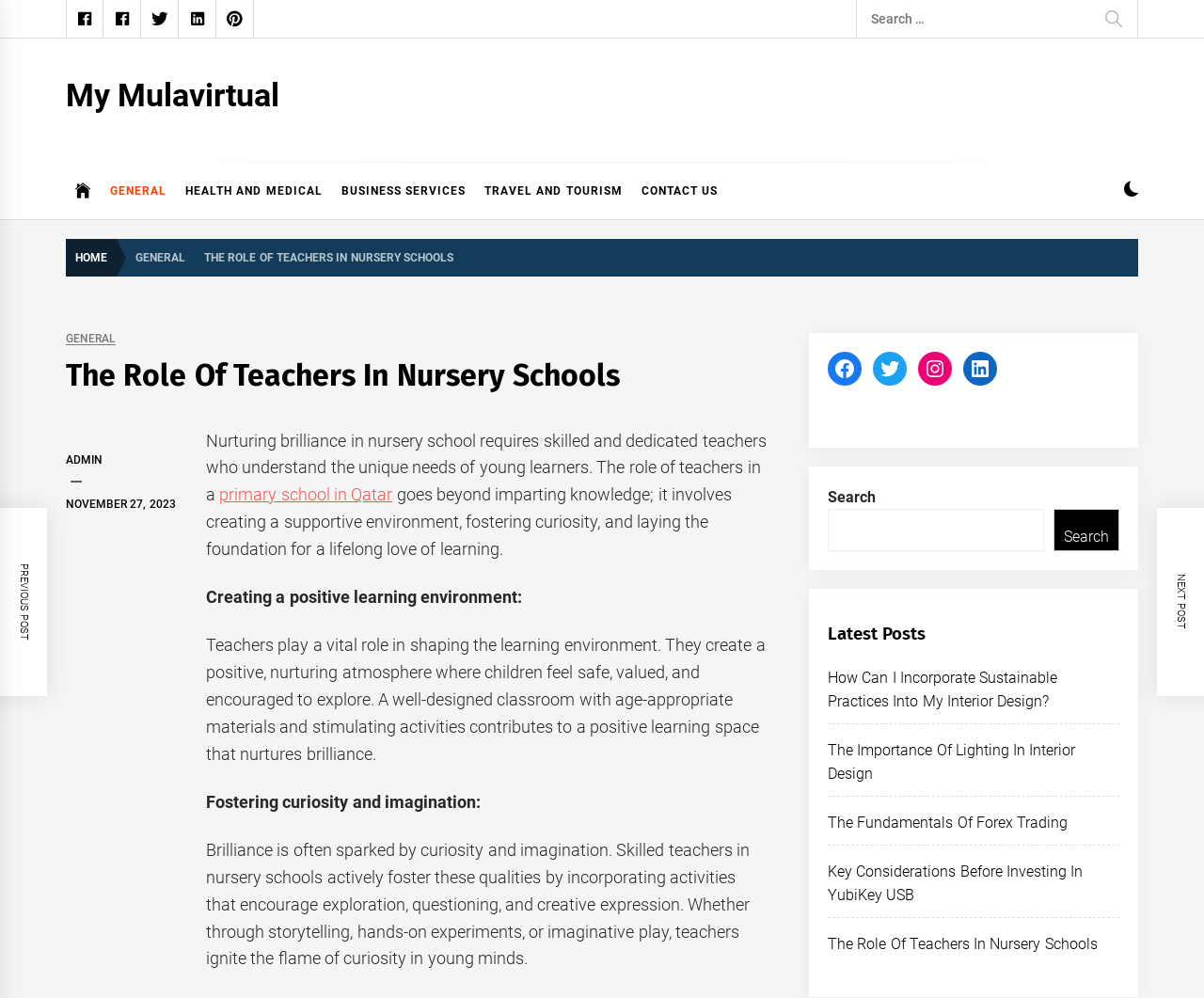Identify the bounding box coordinates of the clickable section necessary to follow the following instruction: "Search for something". The coordinates should be presented as four float numbers from 0 to 1, i.e., [left, top, right, bottom].

[0.711, 0.0, 0.945, 0.038]